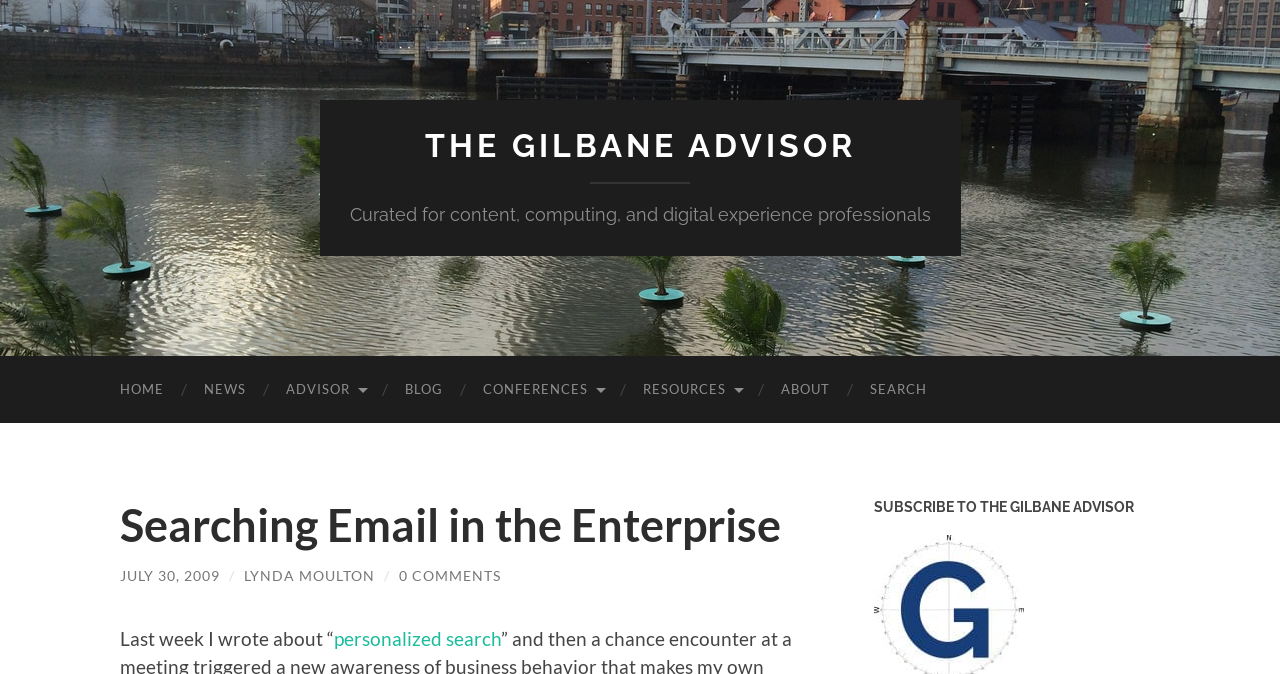How many links are in the top navigation bar?
Look at the image and answer with only one word or phrase.

7